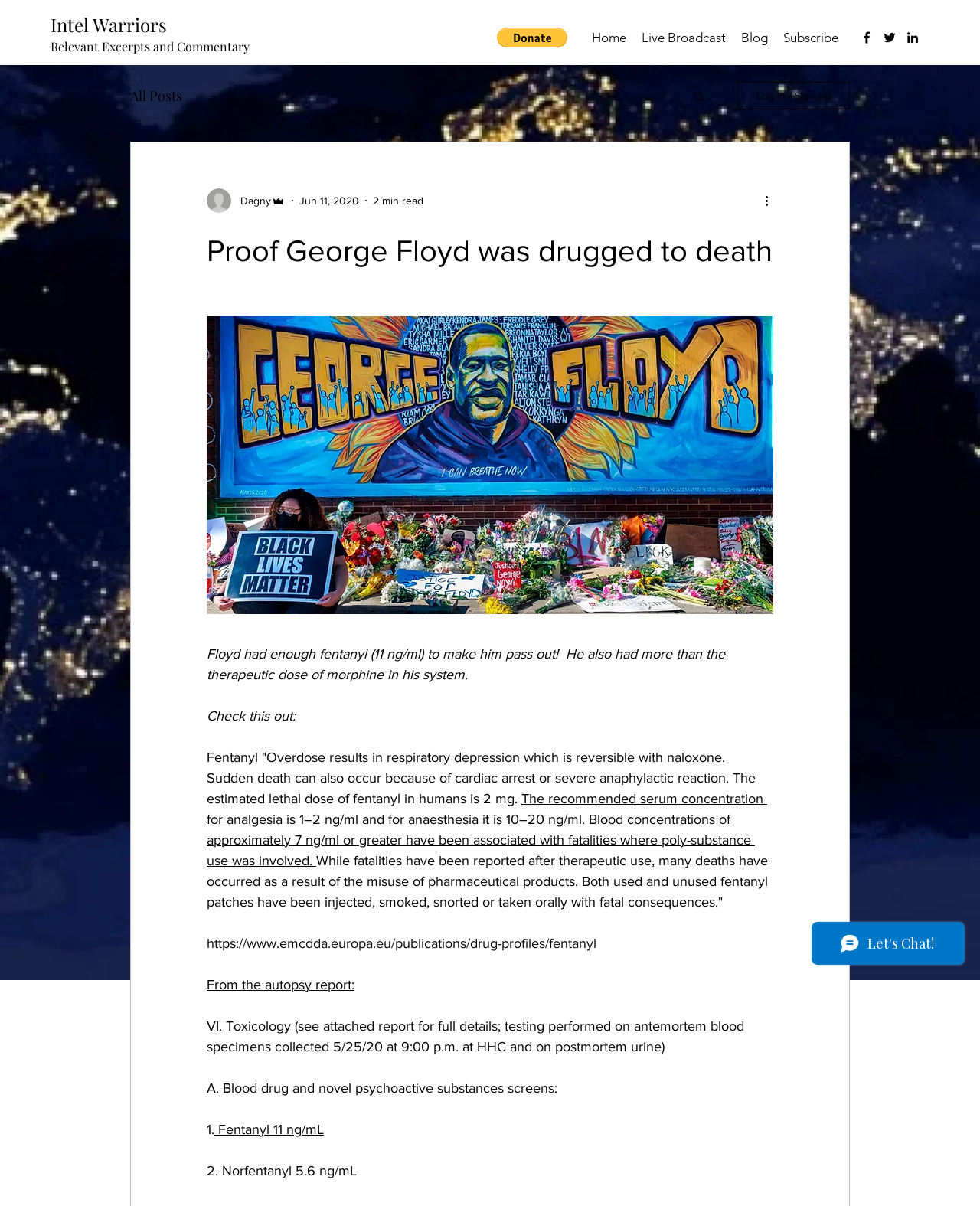Pinpoint the bounding box coordinates for the area that should be clicked to perform the following instruction: "Click the Donate via PayPal button".

[0.507, 0.023, 0.579, 0.039]